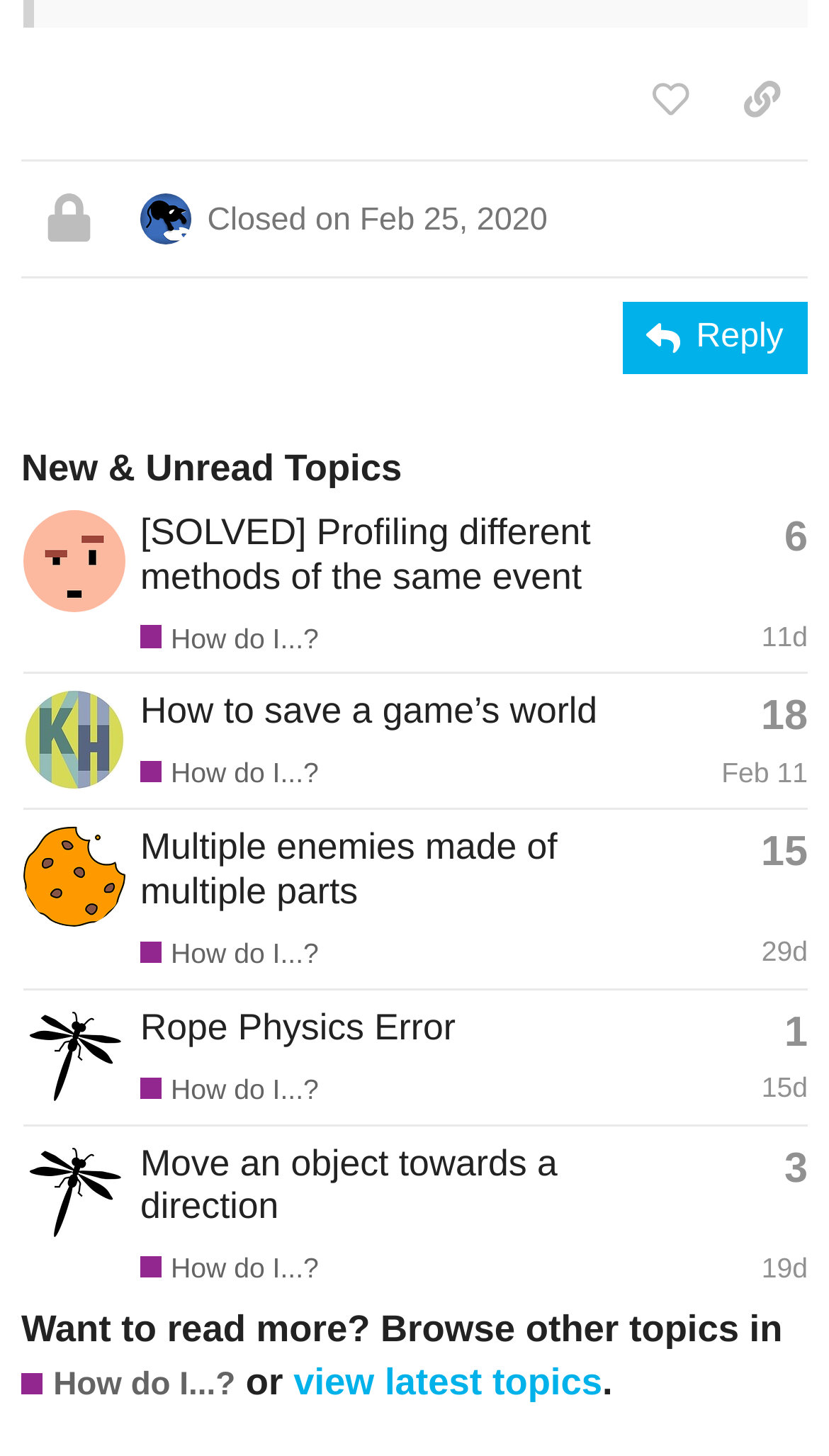What is the category of the topics listed in New & Unread Topics?
Please utilize the information in the image to give a detailed response to the question.

I looked at the heading above the table under 'New & Unread Topics' and found the text 'How do I...?' which suggests that the topics listed are related to asking questions or seeking help.